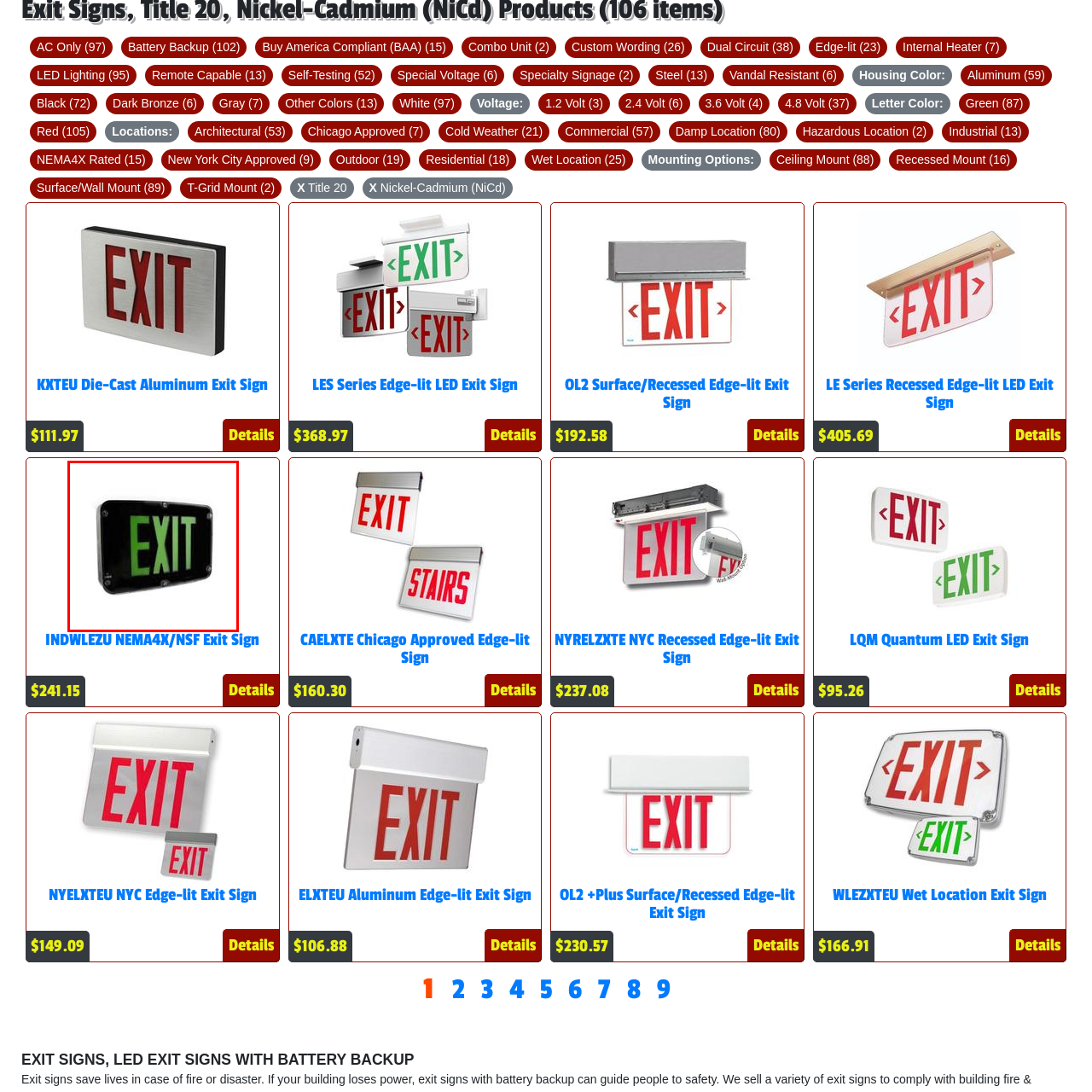What type of edges does the exit sign have?  
Analyze the image surrounded by the red box and deliver a detailed answer based on the visual elements depicted in the image.

The caption describes the design of the exit sign, stating that it includes rounded edges, emphasizing durability and functionality, which suggests that the exit sign has rounded edges.